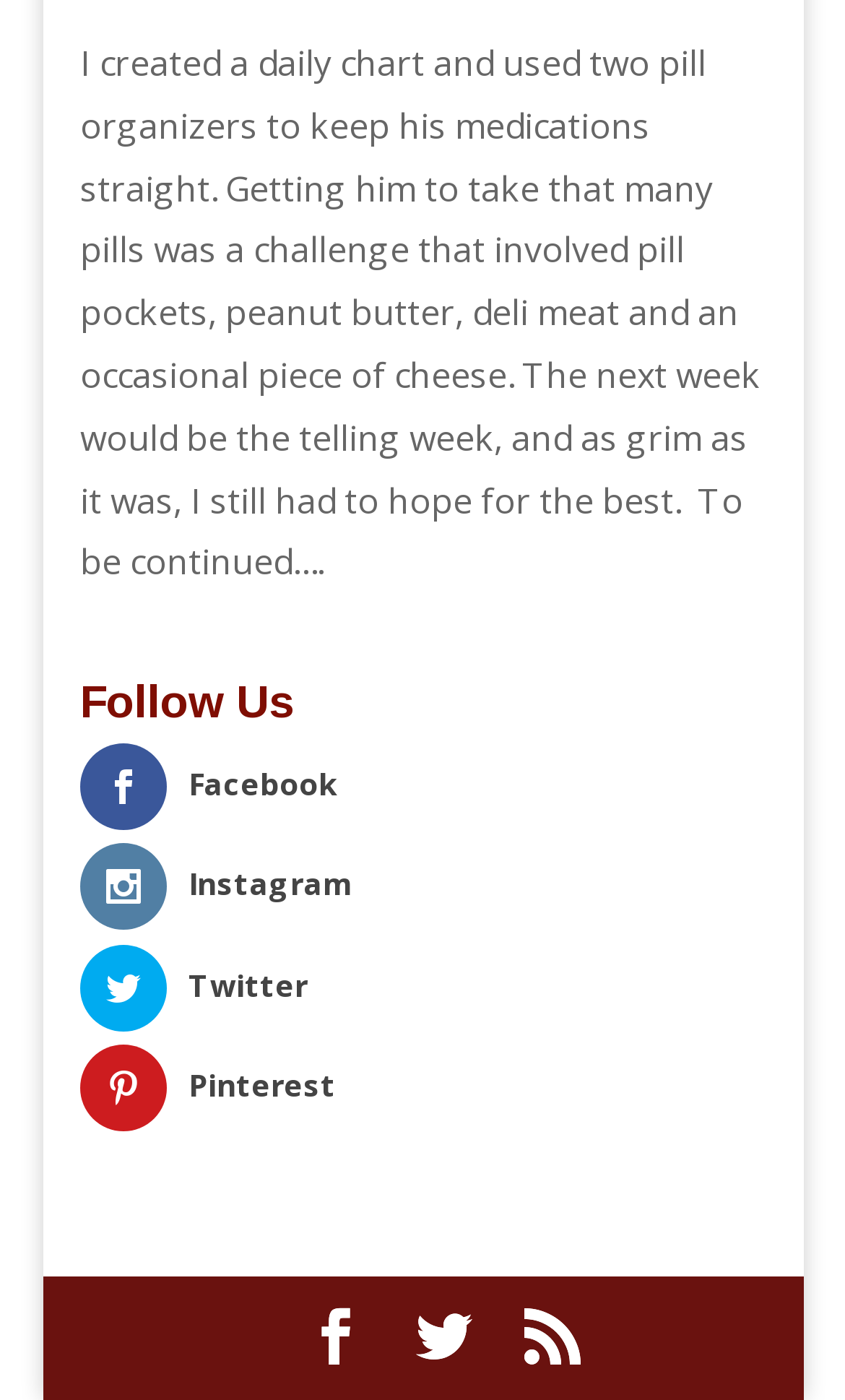What is the author hoping for?
Answer the question with a single word or phrase derived from the image.

The best